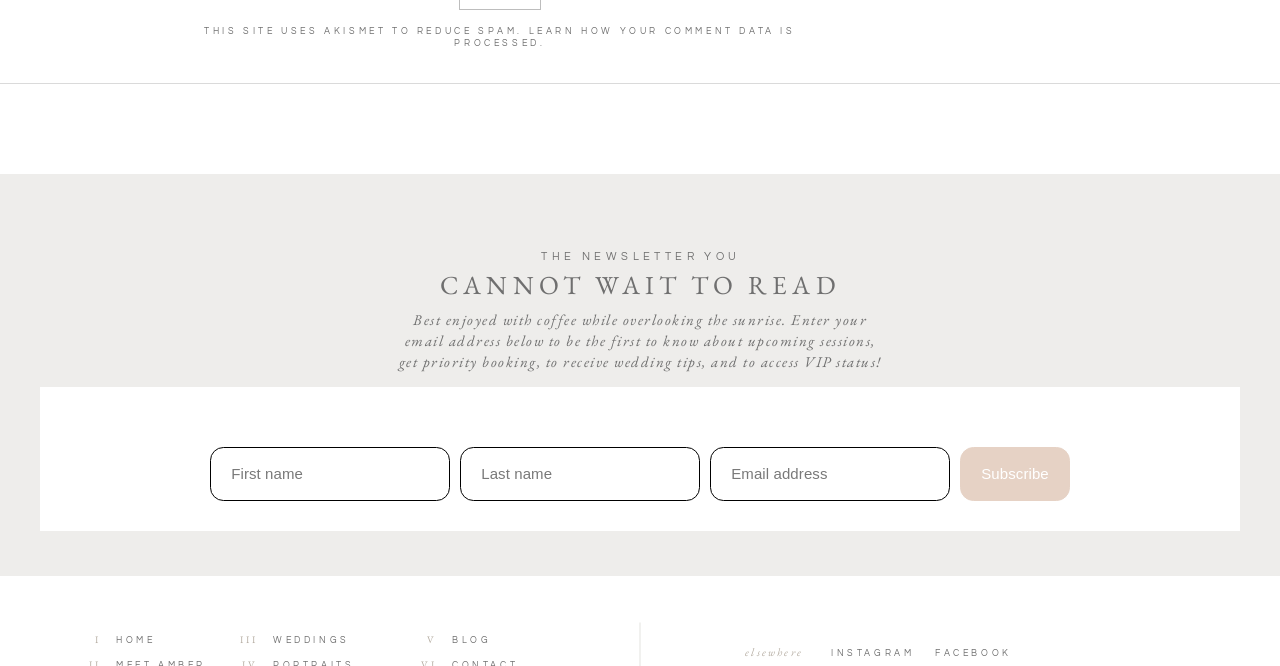What is the purpose of the Akismet tool?
Using the image as a reference, give a one-word or short phrase answer.

Reduce spam